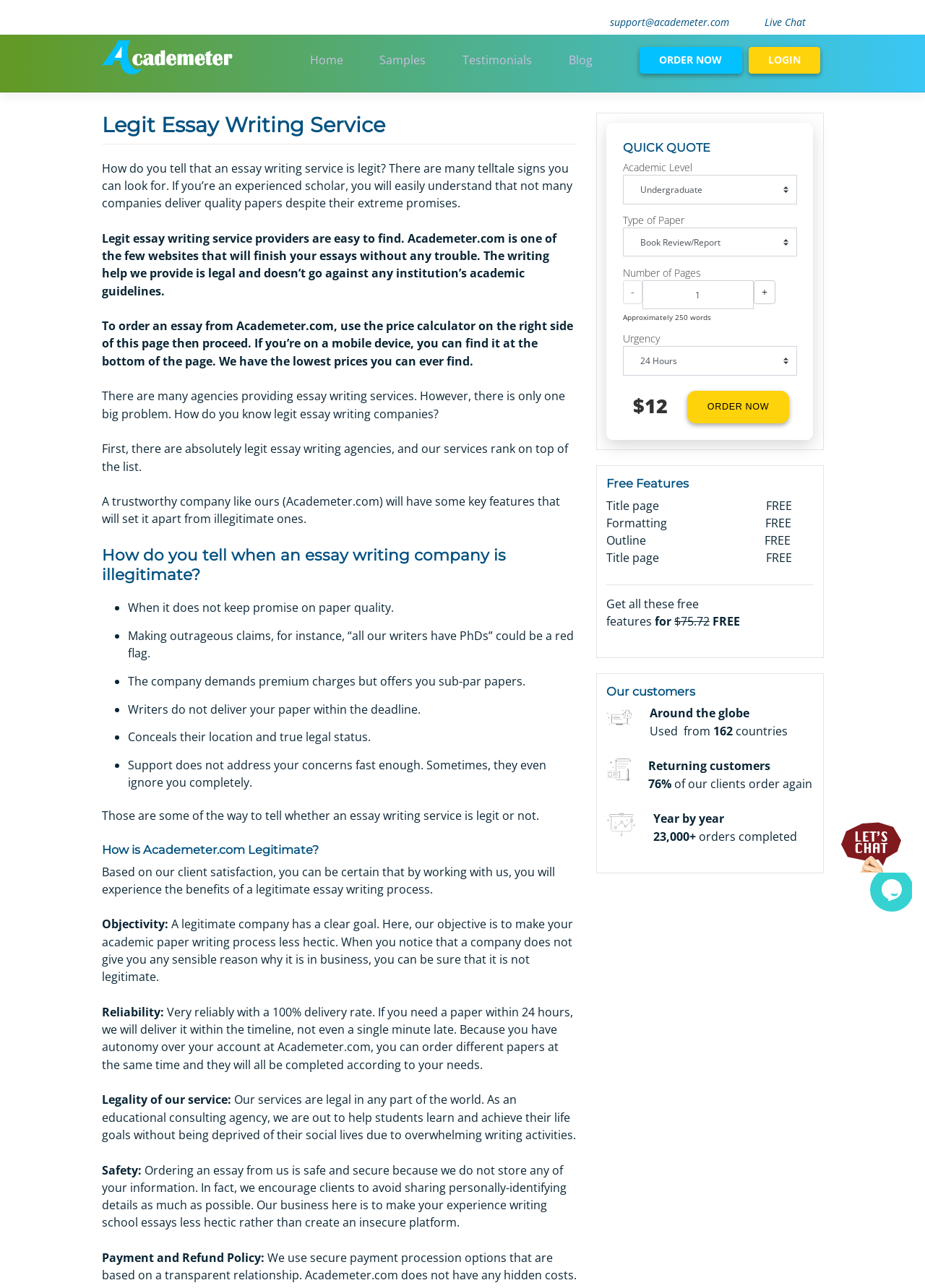Answer the question below in one word or phrase:
How many countries have used Academeter.com?

162